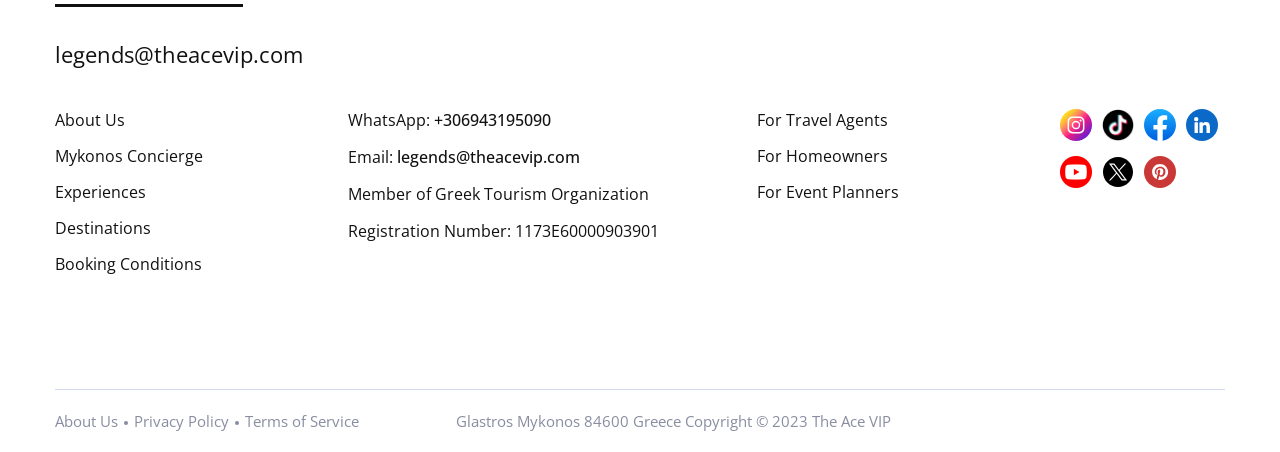Extract the bounding box coordinates for the UI element described by the text: "+306943195090". The coordinates should be in the form of [left, top, right, bottom] with values between 0 and 1.

[0.339, 0.241, 0.43, 0.29]